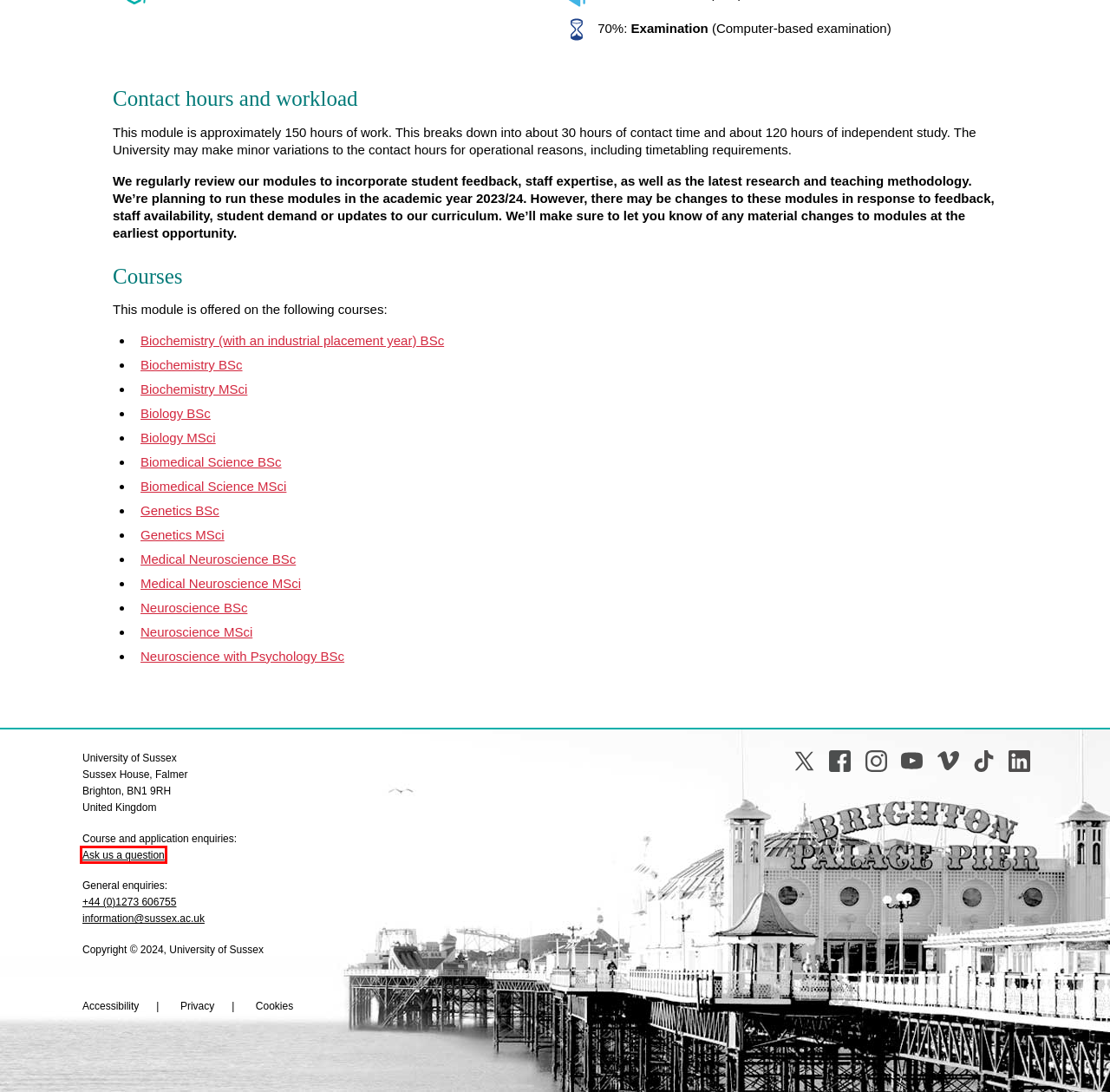Look at the screenshot of a webpage where a red bounding box surrounds a UI element. Your task is to select the best-matching webpage description for the new webpage after you click the element within the bounding box. The available options are:
A. Development and Alumni Relations  : University of Sussex
B. About us : About us : University of Sussex
C. Ask us a question : Study with us : University of Sussex
D. Study with us : University of Sussex
E. University of Sussex - a leading, research-intensive university
F. Student Hub : University of Sussex
G. Research at Sussex : University of Sussex
H. Privacy and cookies : Using our website : About us : University of Sussex

C